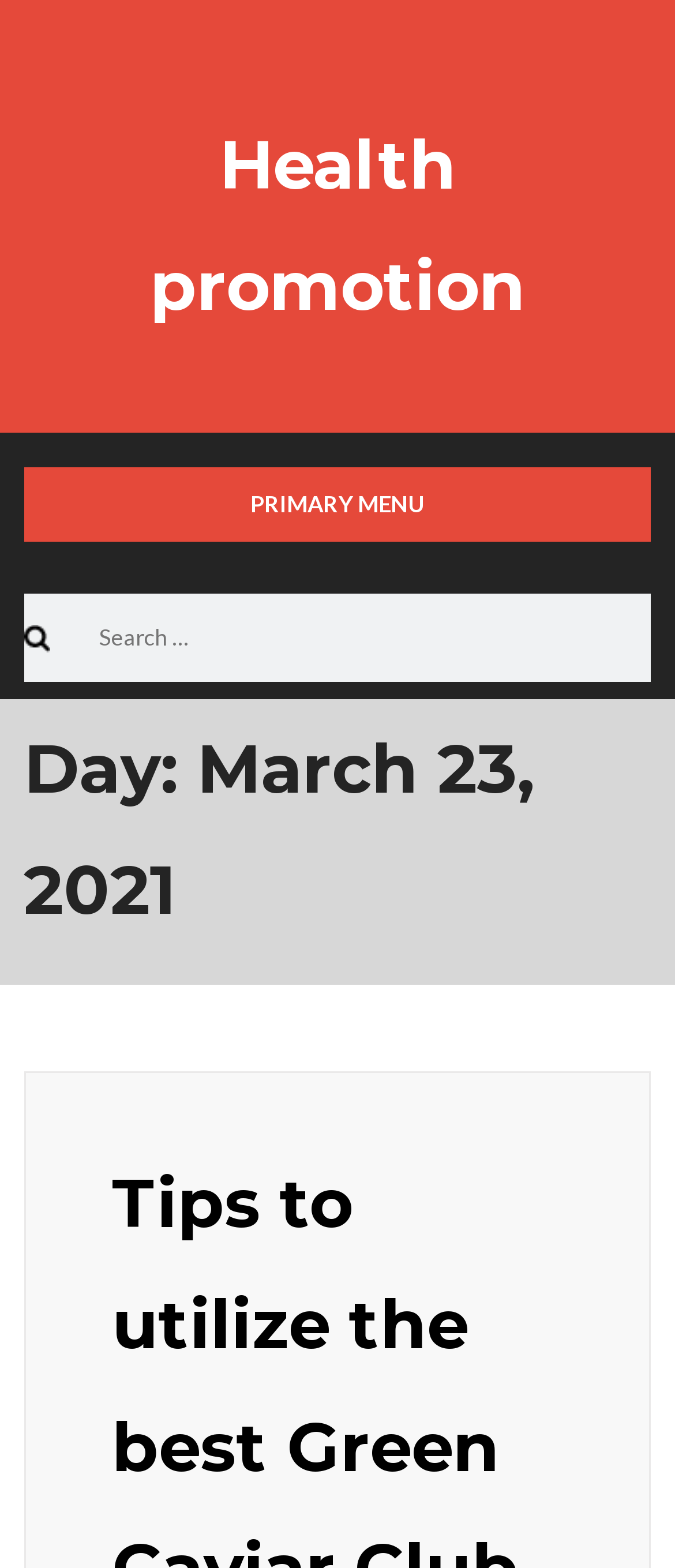Give the bounding box coordinates for the element described by: "parent_node: Search for: value="Search"".

[0.035, 0.399, 0.073, 0.417]